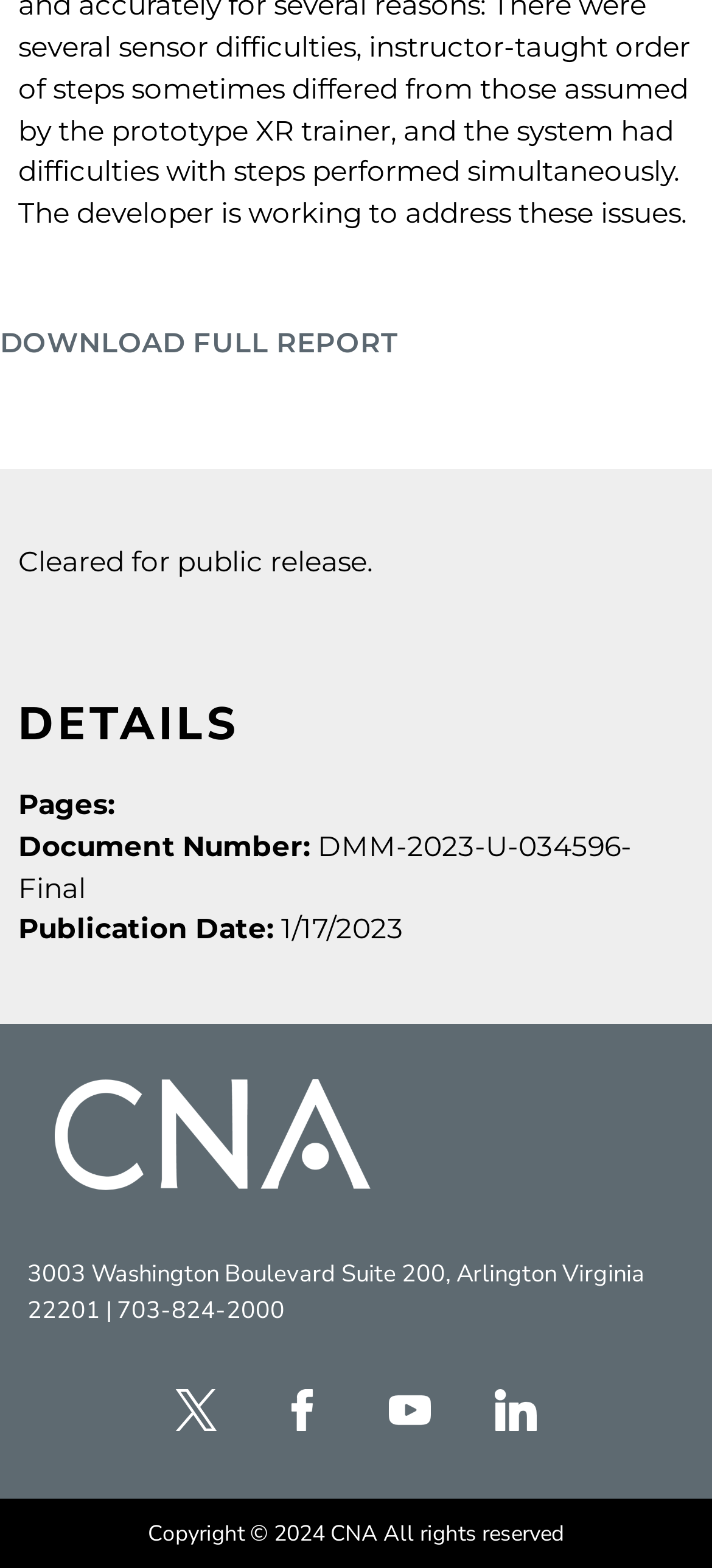What is the address of CNA?
Using the image, respond with a single word or phrase.

3003 Washington Boulevard Suite 200, Arlington Virginia 22201